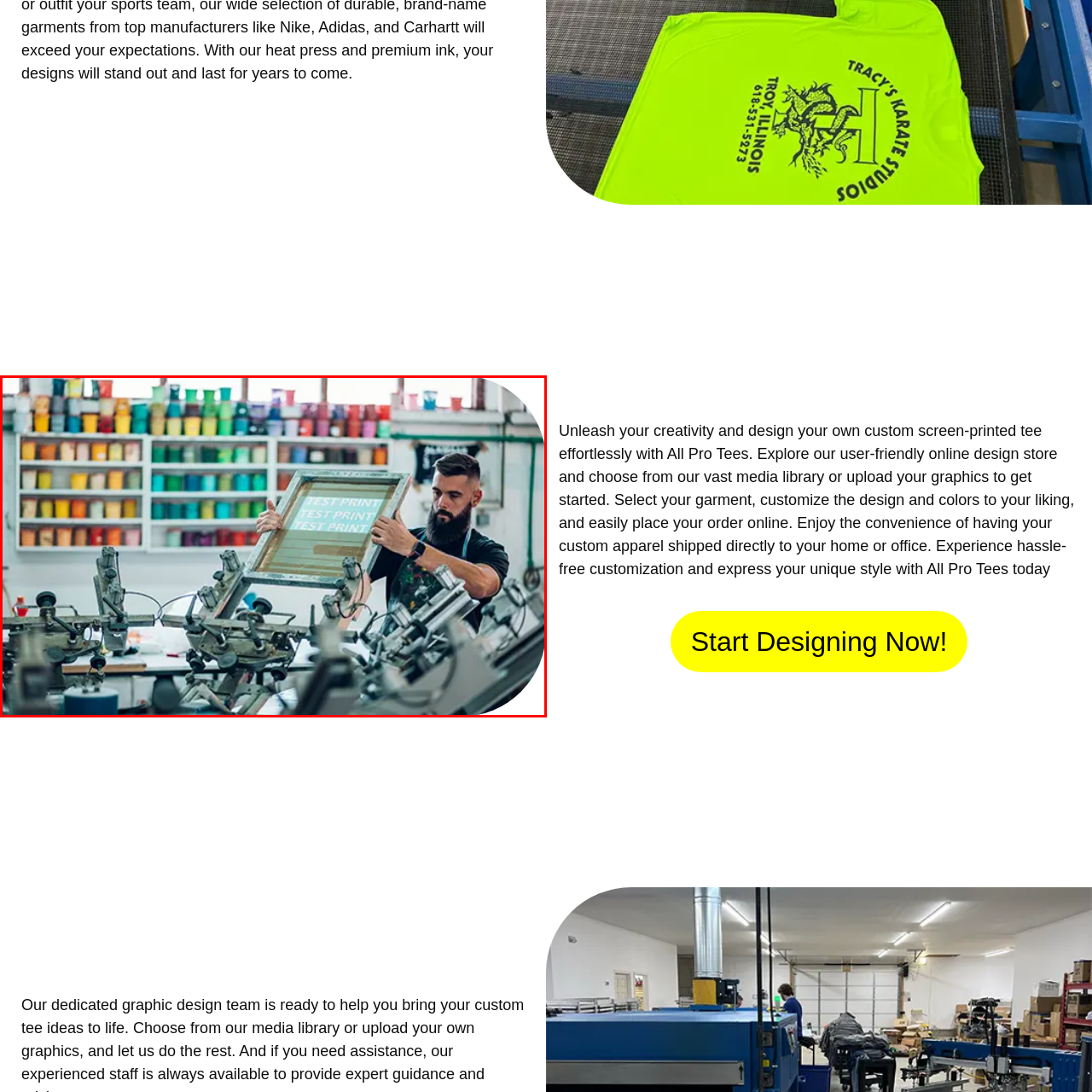Notice the image within the red frame, What type of services does the workshop provide?
 Your response should be a single word or phrase.

Custom apparel design